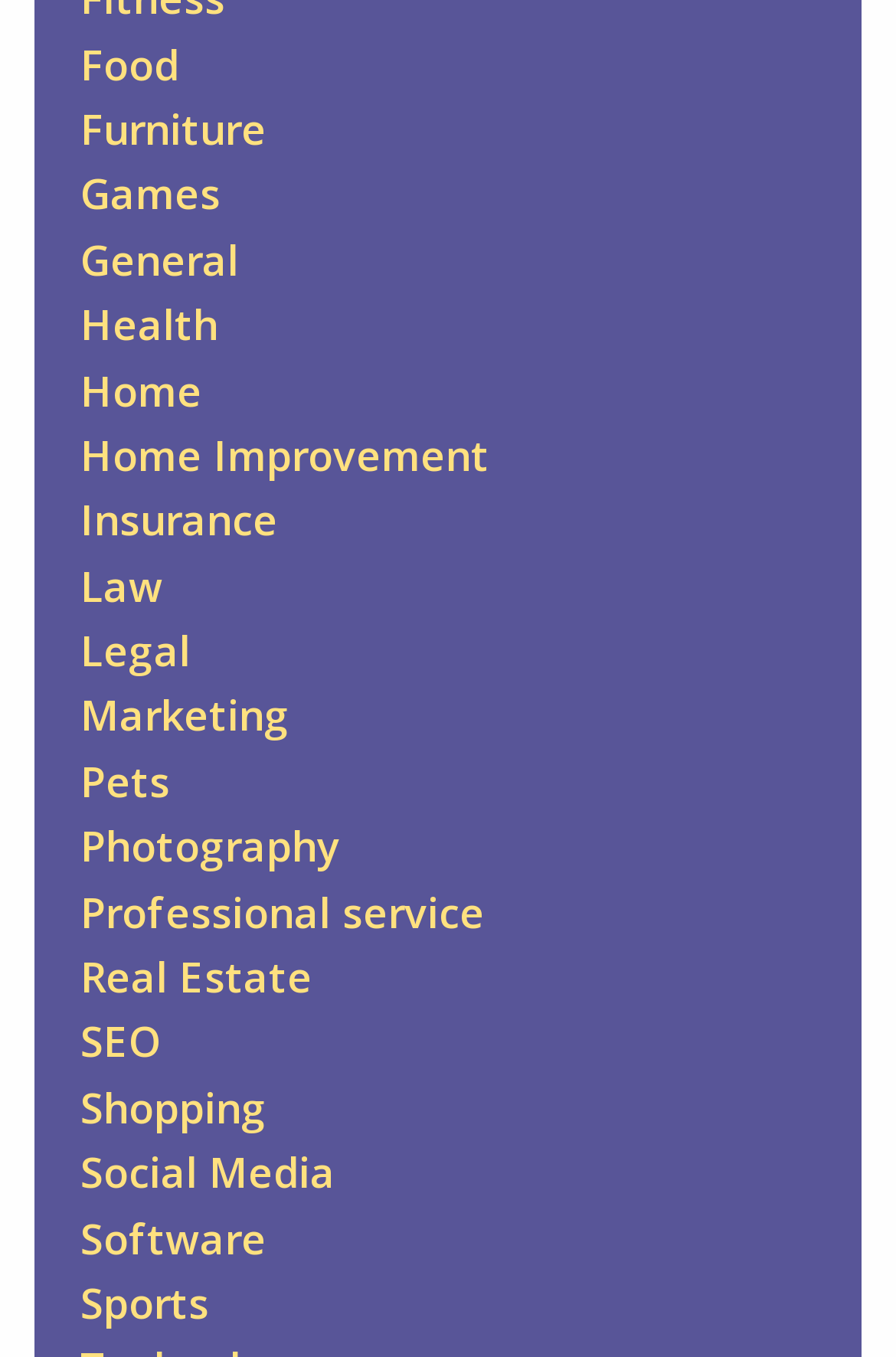Please answer the following question using a single word or phrase: 
What category is 'Home Improvement' under?

Home